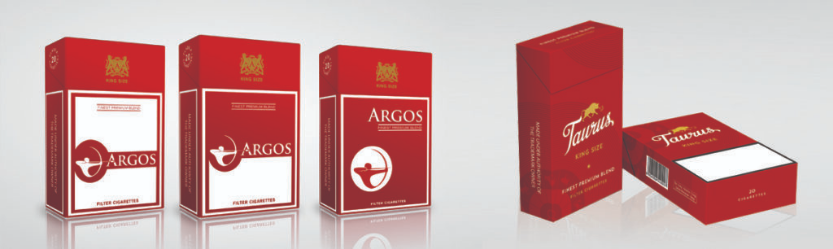Analyze the image and provide a detailed answer to the question: What is the font style of the Taurus brand name?

The caption describes the font style of the Taurus brand name as 'elegant', which suggests a refined and sophisticated typography.